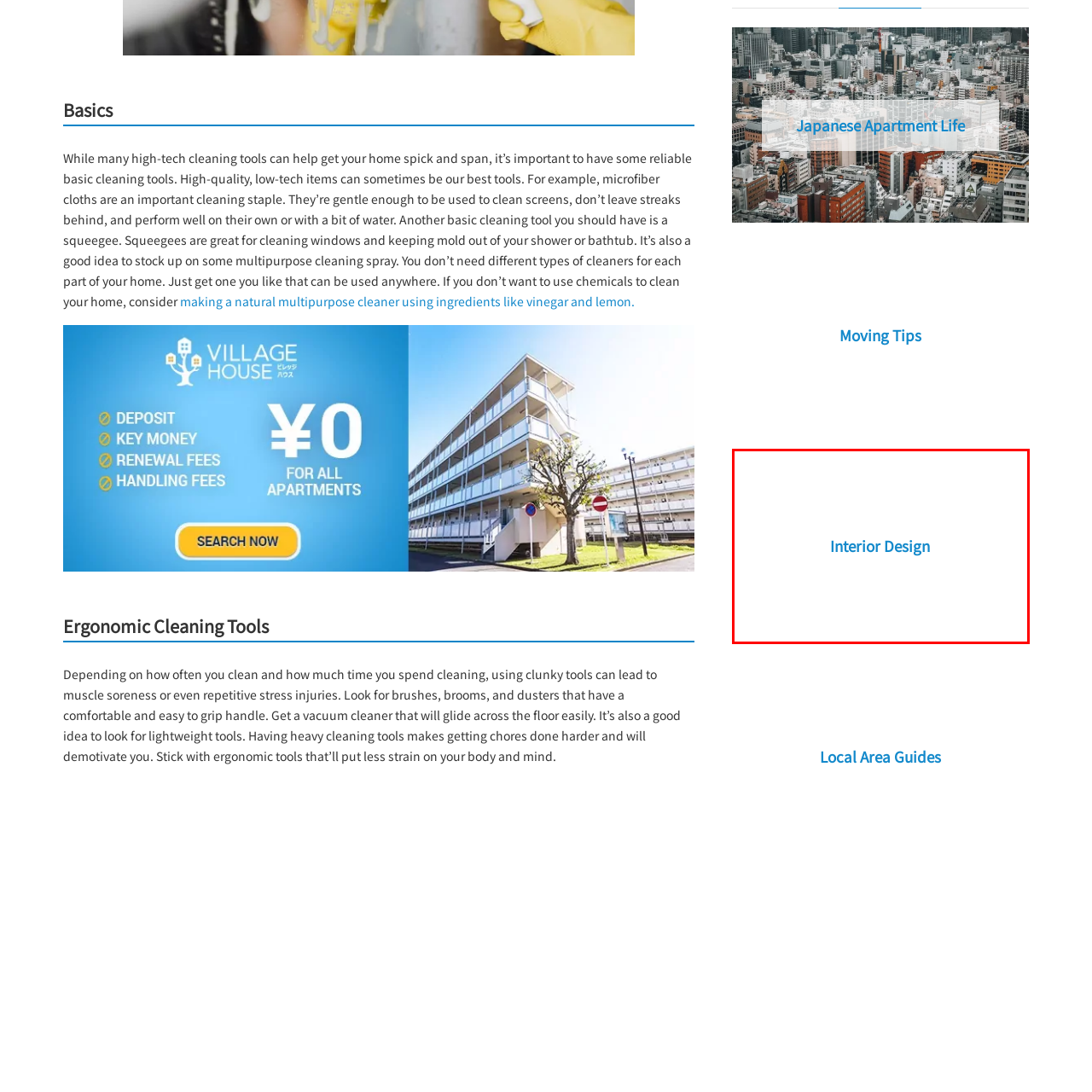Direct your attention to the image marked by the red box and answer the given question using a single word or phrase:
What is the color of the text 'Interior Design'?

Blue